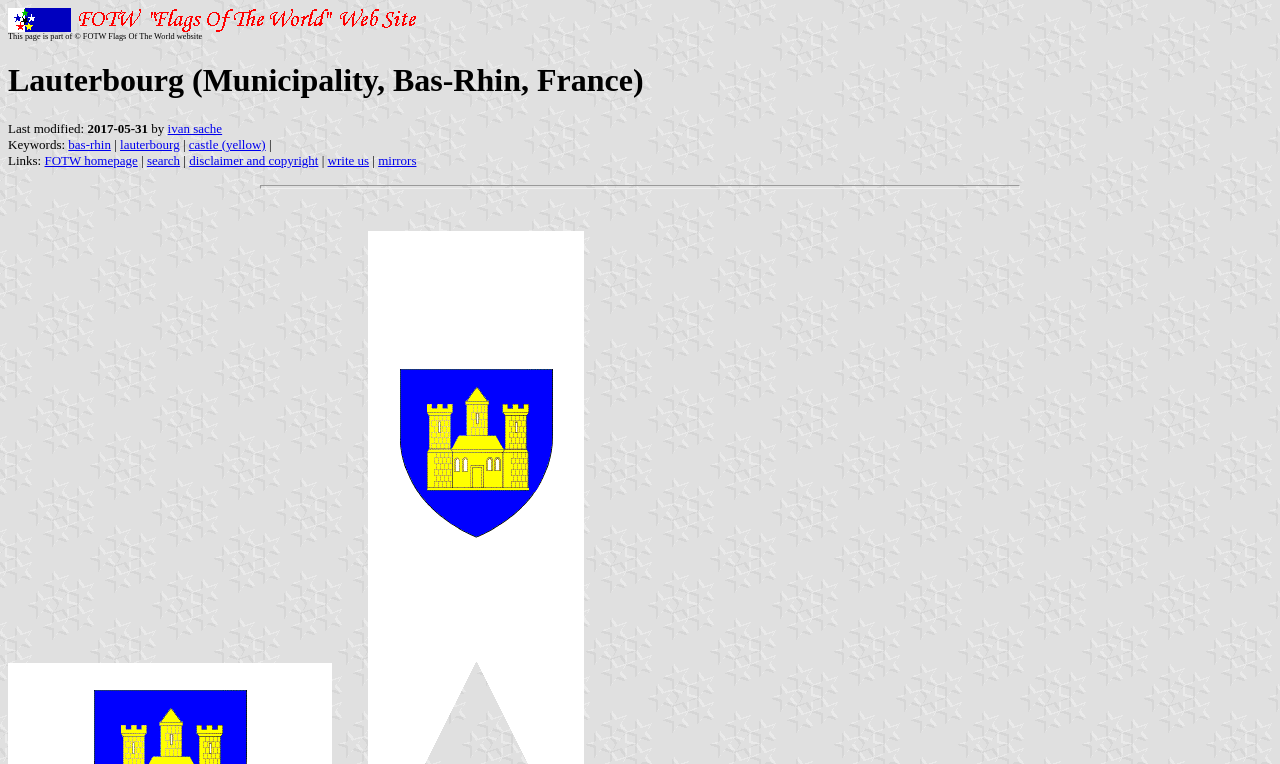Identify the bounding box coordinates of the region that needs to be clicked to carry out this instruction: "Contact us by clicking write us". Provide these coordinates as four float numbers ranging from 0 to 1, i.e., [left, top, right, bottom].

[0.256, 0.2, 0.288, 0.22]